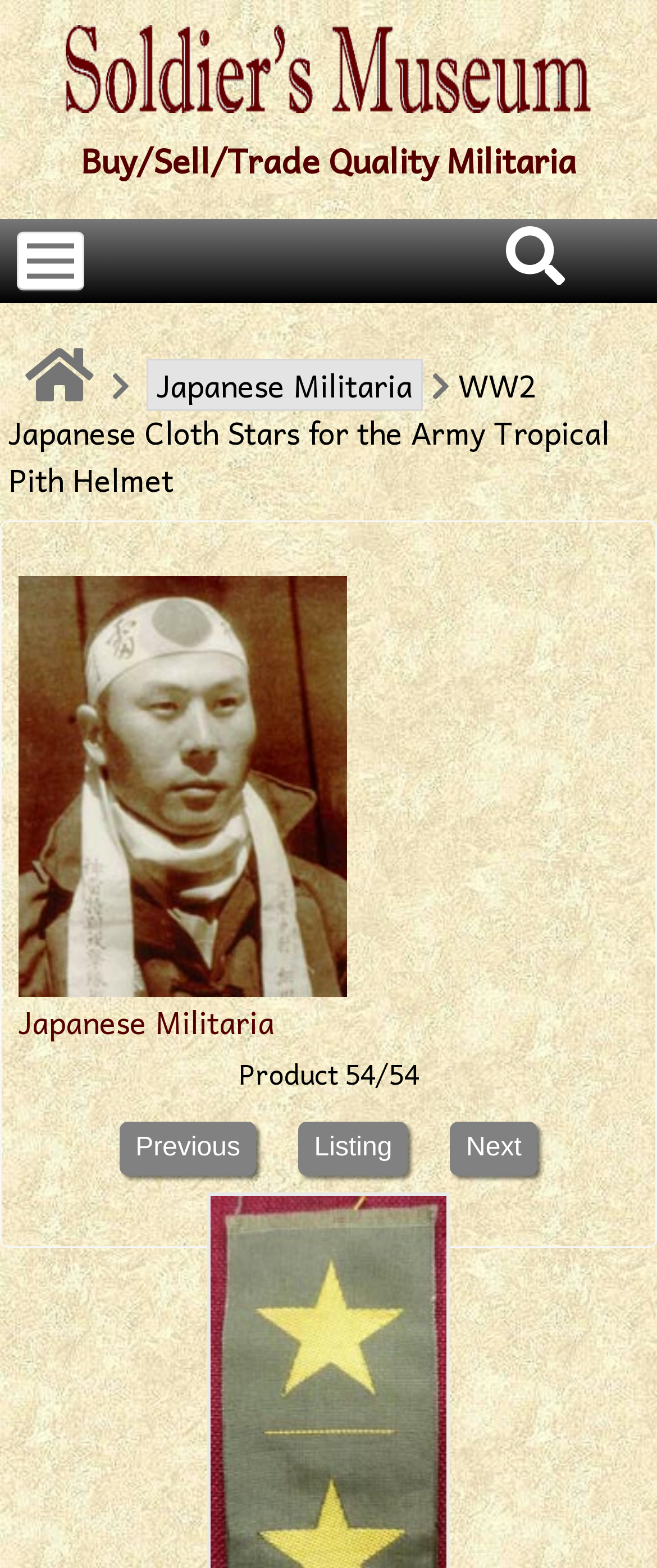How many products are in the current listing?
Based on the image, answer the question with as much detail as possible.

The number of products in the current listing can be found in the bottom-middle of the webpage, where it says 'Product 54/54'.